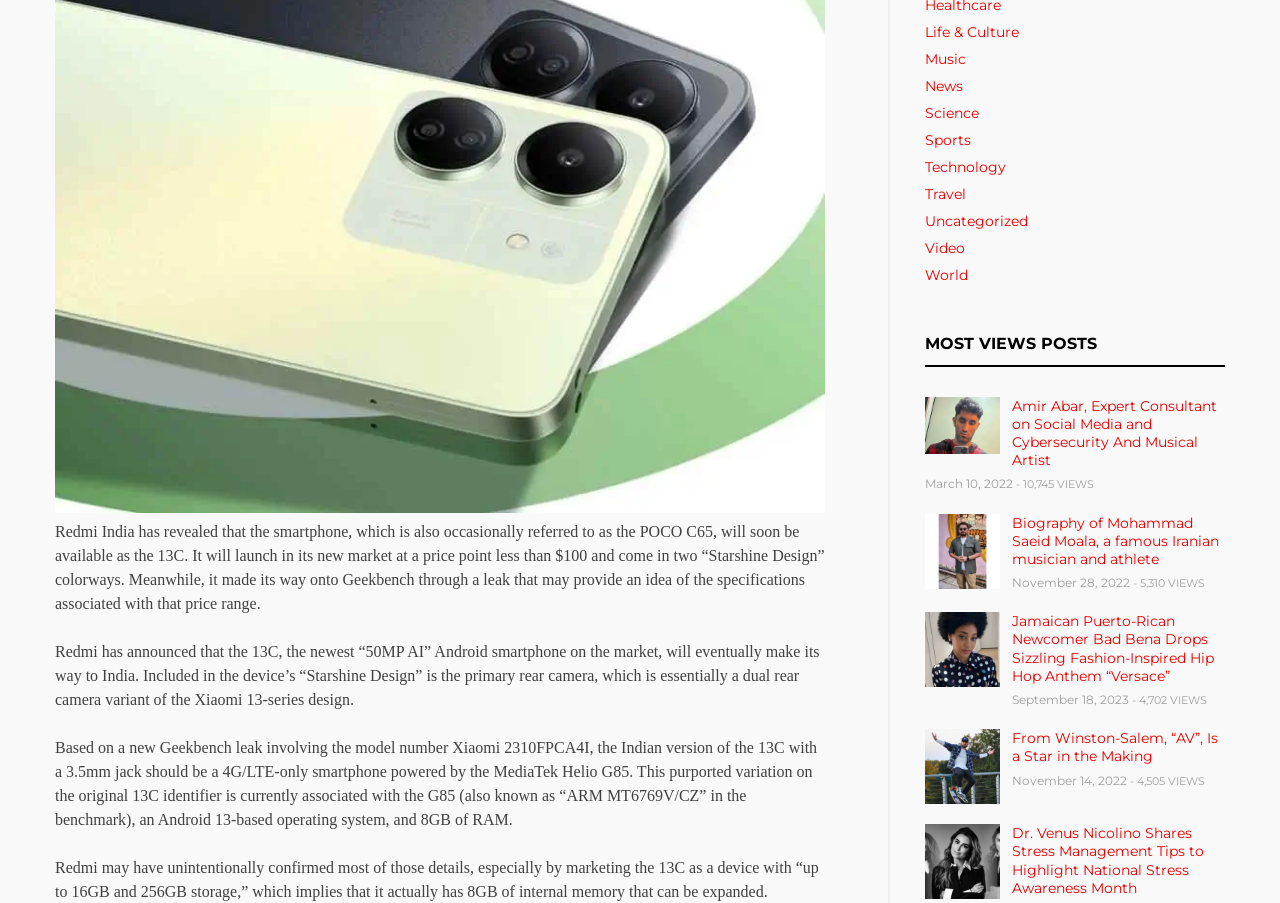Please locate the UI element described by "World" and provide its bounding box coordinates.

[0.723, 0.293, 0.756, 0.316]